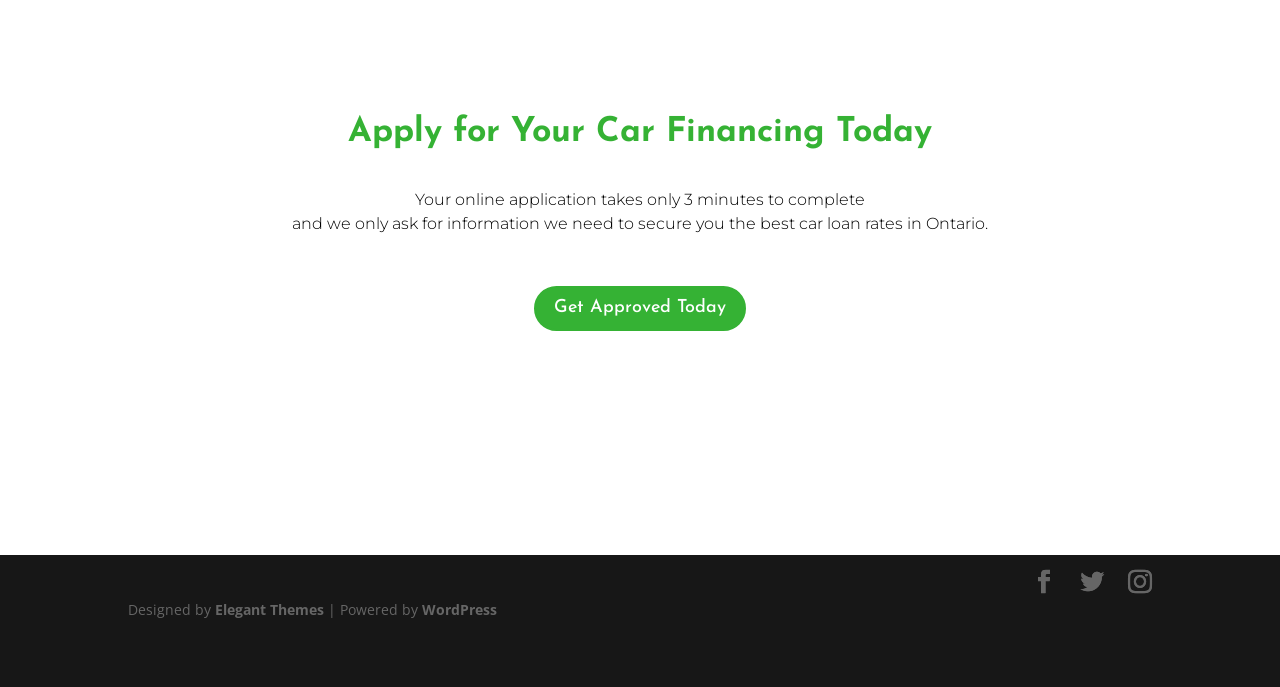Given the element description "Elegant Themes" in the screenshot, predict the bounding box coordinates of that UI element.

[0.168, 0.874, 0.253, 0.901]